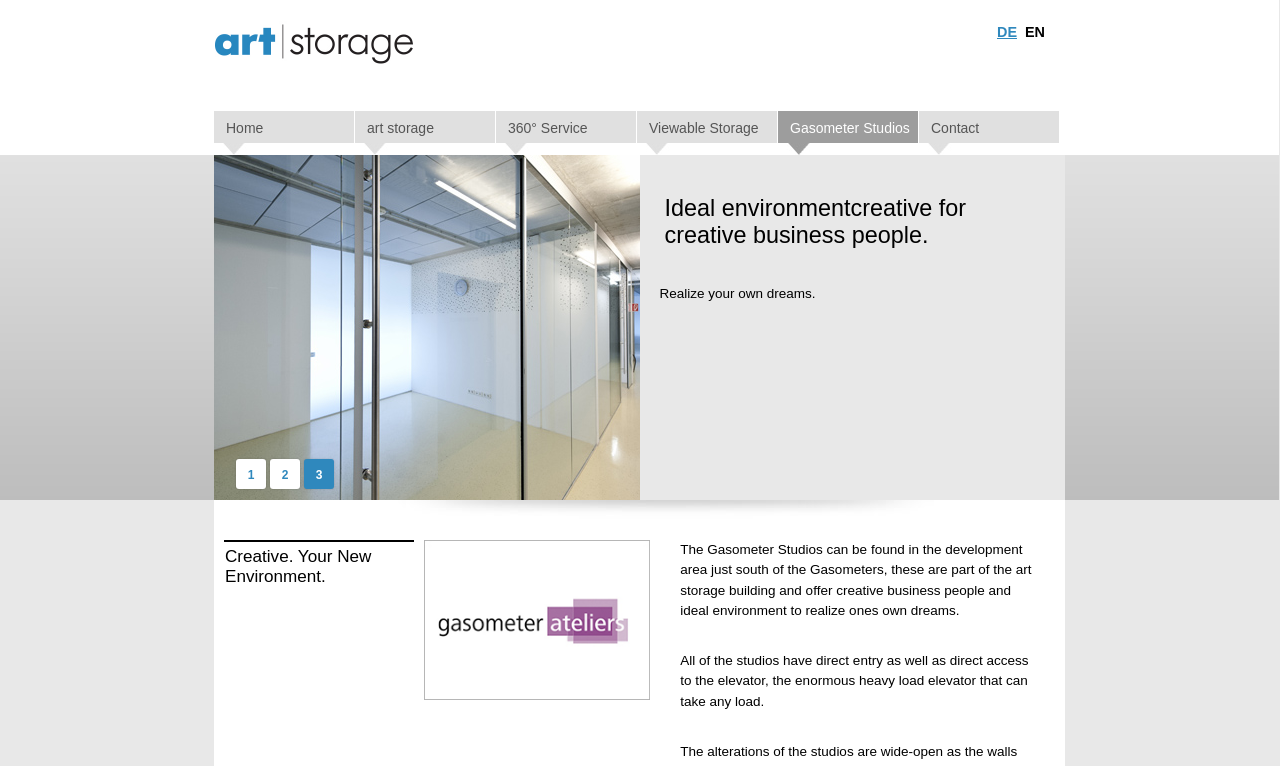Please locate the bounding box coordinates for the element that should be clicked to achieve the following instruction: "Learn more about 360° Service". Ensure the coordinates are given as four float numbers between 0 and 1, i.e., [left, top, right, bottom].

[0.388, 0.145, 0.497, 0.189]